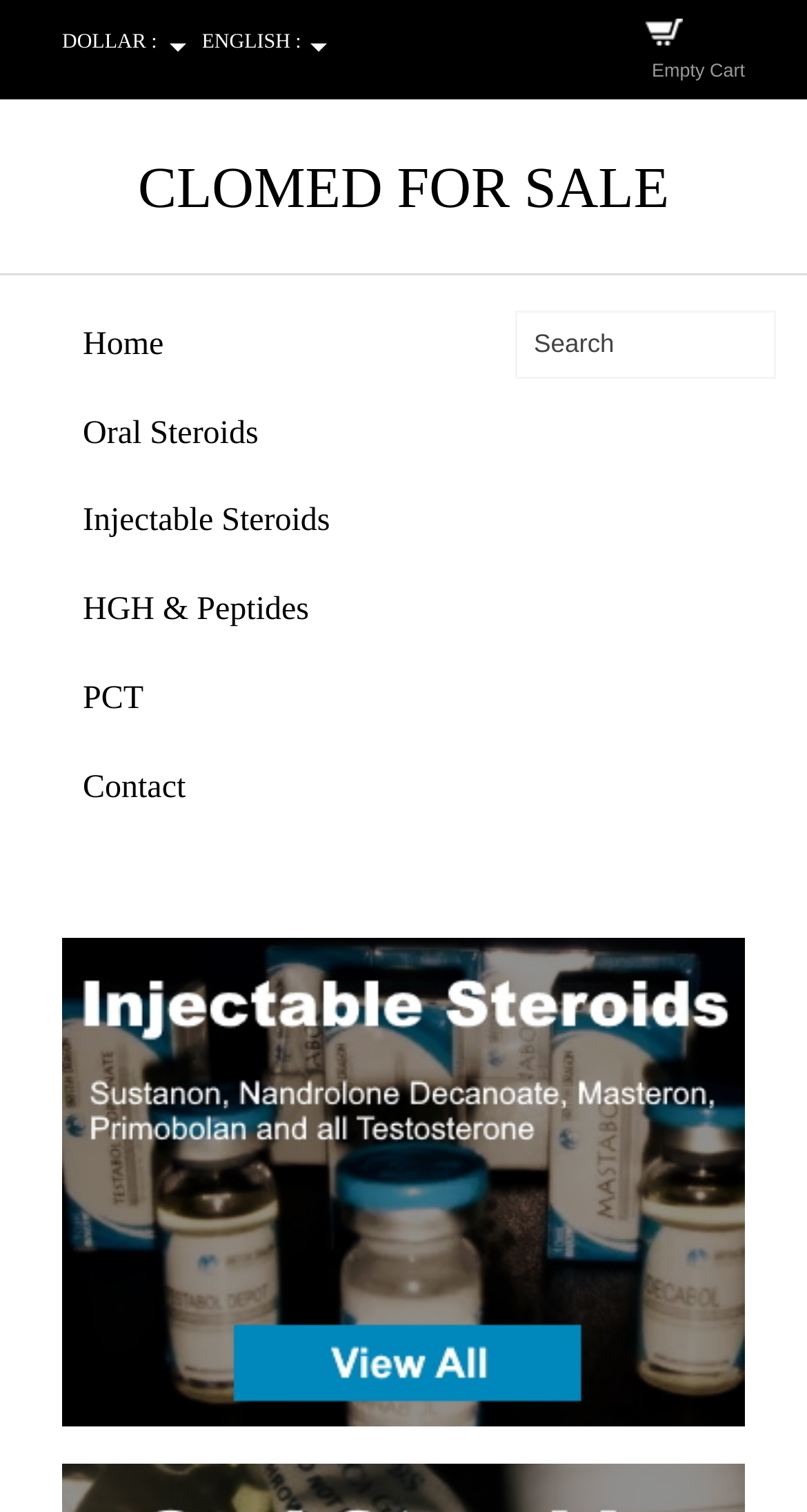Provide the bounding box coordinates for the specified HTML element described in this description: "Empty Cart". The coordinates should be four float numbers ranging from 0 to 1, in the format [left, top, right, bottom].

[0.808, 0.04, 0.923, 0.053]